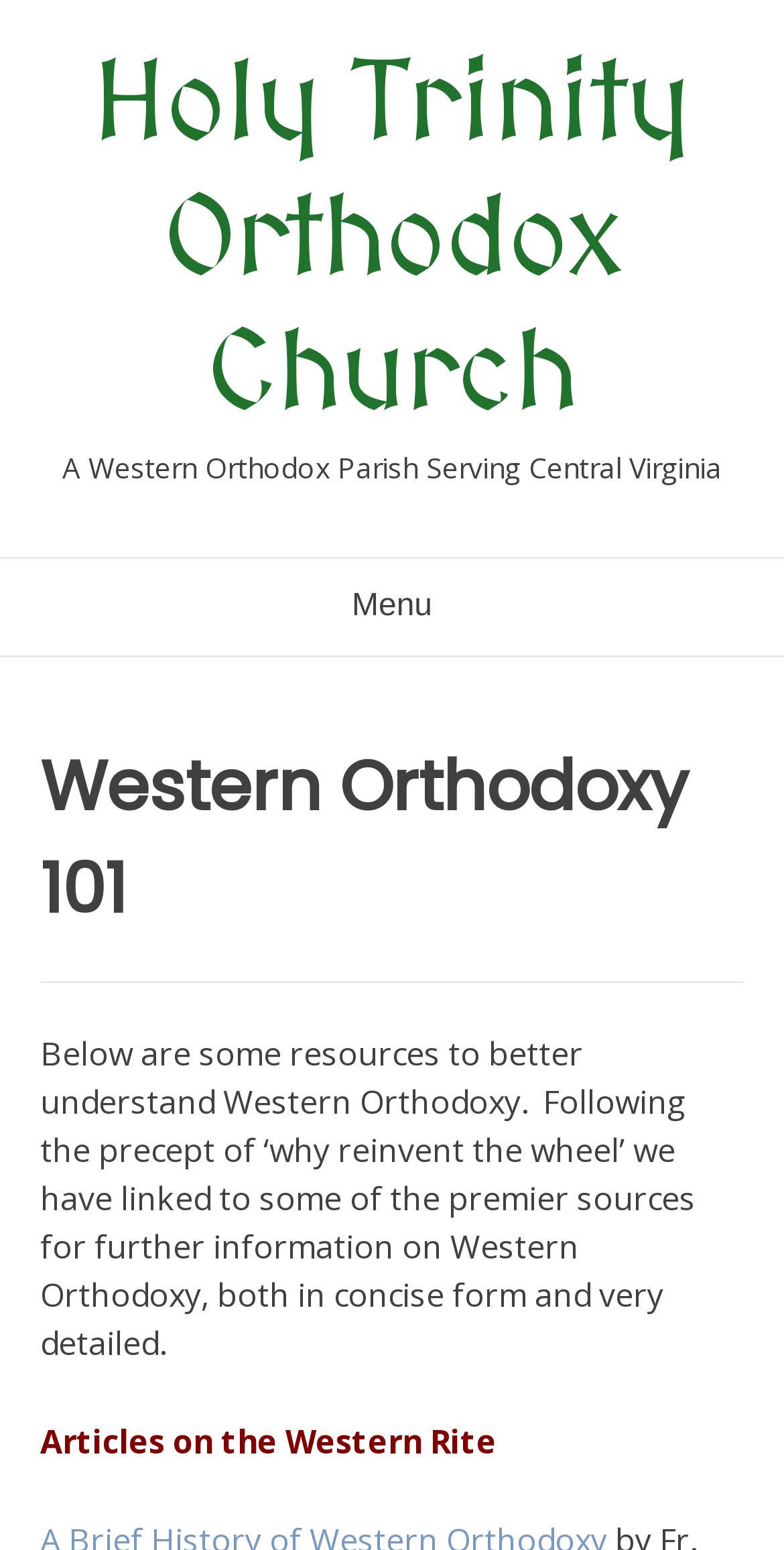Please provide the bounding box coordinate of the region that matches the element description: Menu. Coordinates should be in the format (top-left x, top-left y, bottom-right x, bottom-right y) and all values should be between 0 and 1.

[0.0, 0.36, 1.0, 0.422]